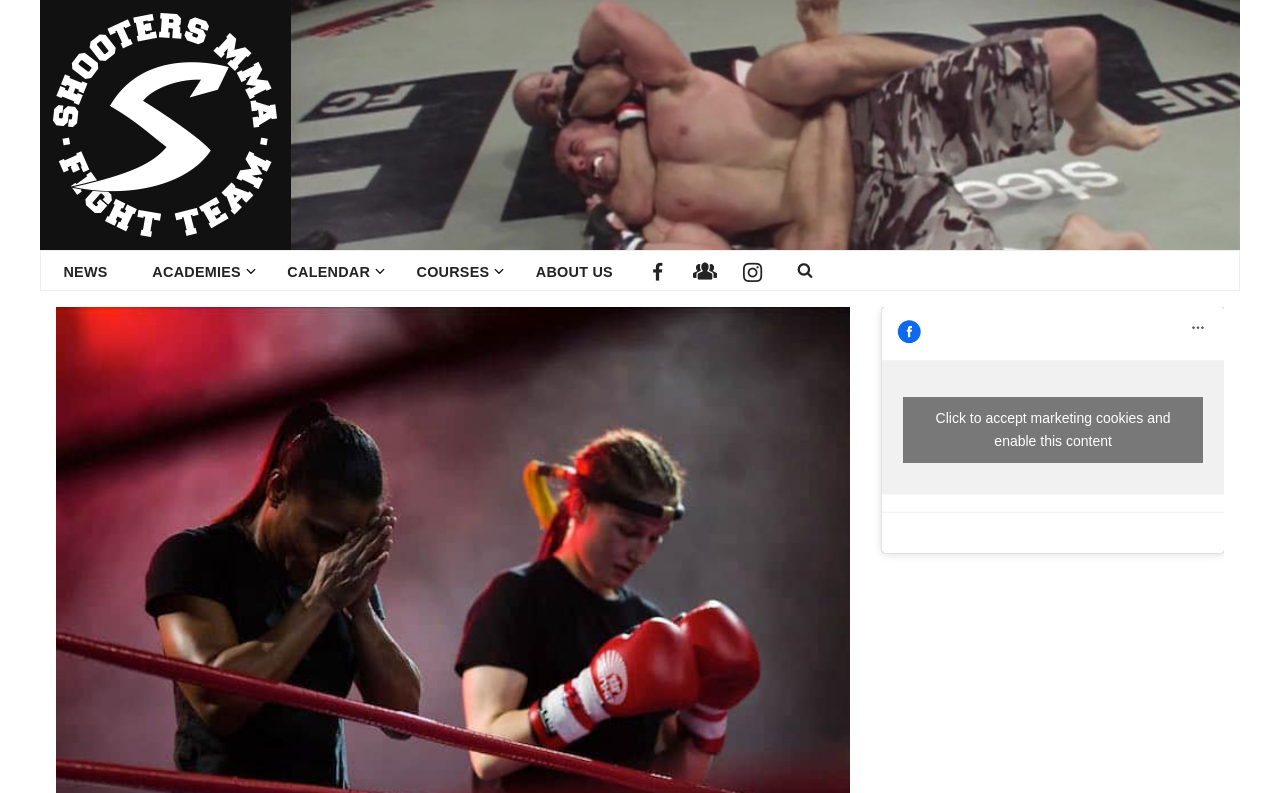What is the purpose of the button at the bottom?
Using the image as a reference, answer the question with a short word or phrase.

Accept marketing cookies